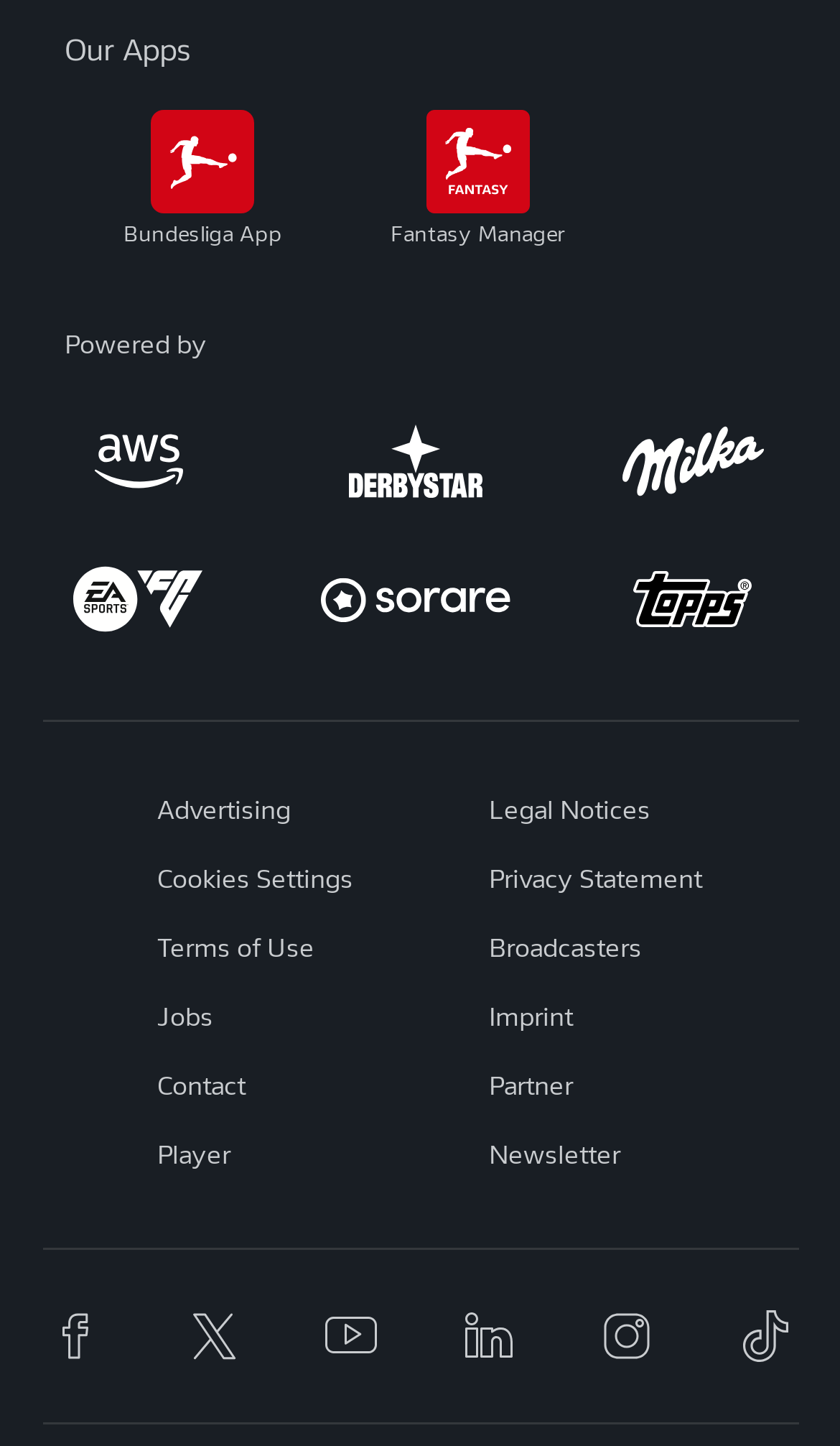Show the bounding box coordinates for the element that needs to be clicked to execute the following instruction: "Follow on facebook". Provide the coordinates in the form of four float numbers between 0 and 1, i.e., [left, top, right, bottom].

[0.008, 0.912, 0.172, 0.936]